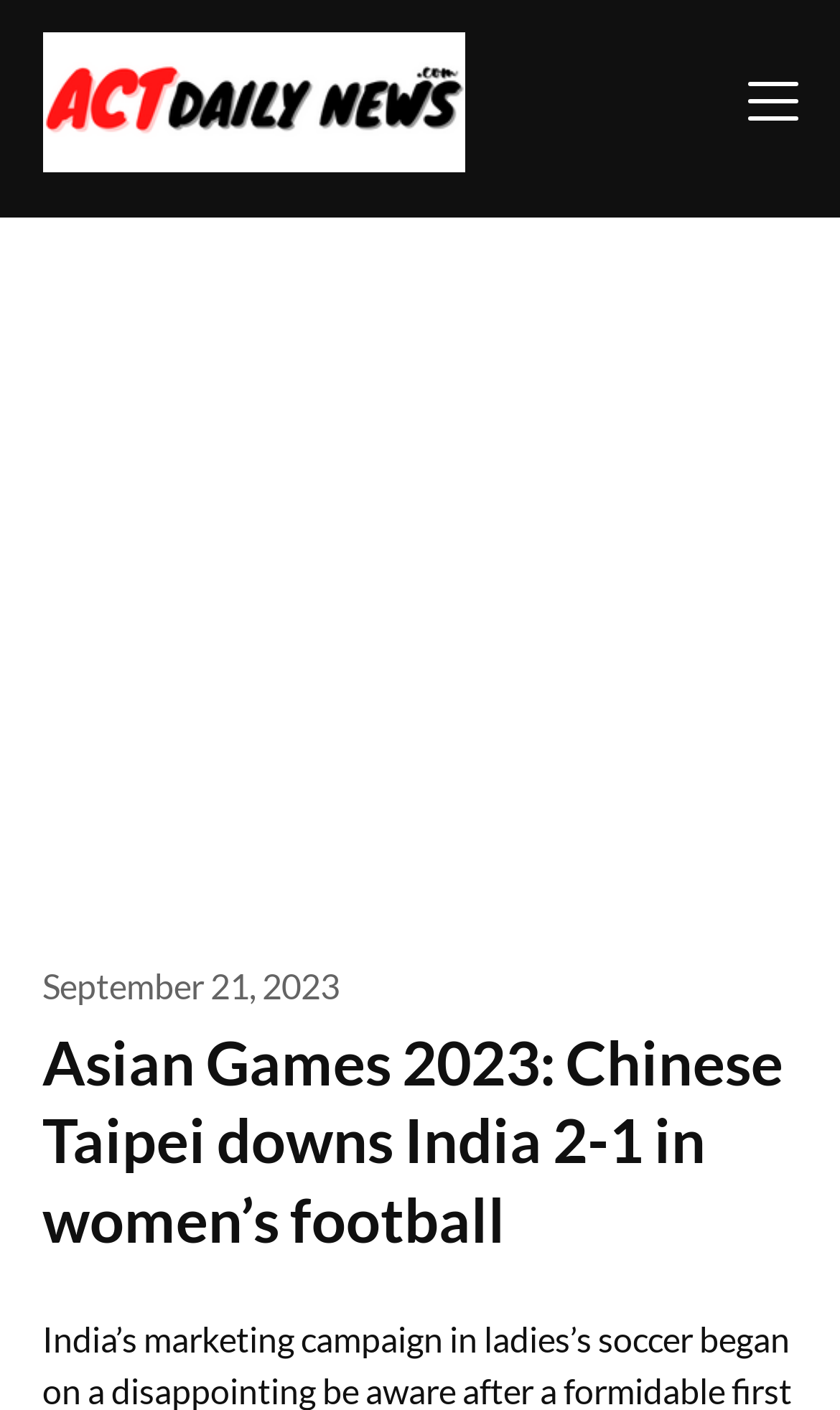What team won the women's football match?
Answer the question with a detailed explanation, including all necessary information.

I determined the winner of the women's football match by reading the heading element within the HeaderAsNonLandmark section, which is located at the top of the webpage. The heading explicitly states 'Asian Games 2023: Chinese Taipei downs India 2-1 in women’s football', indicating that Chinese Taipei won the match.